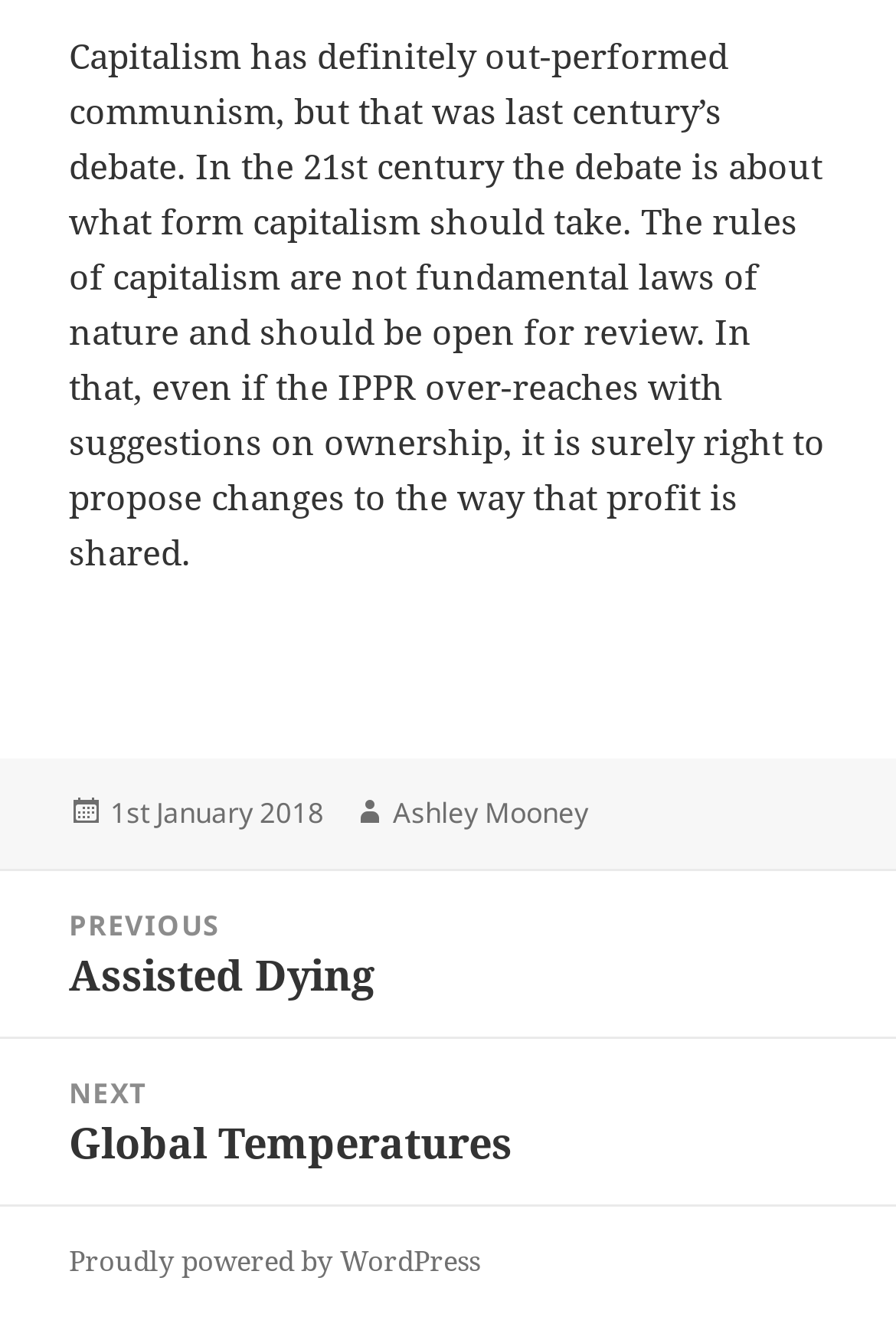Who is the author of the article?
Respond with a short answer, either a single word or a phrase, based on the image.

Ashley Mooney